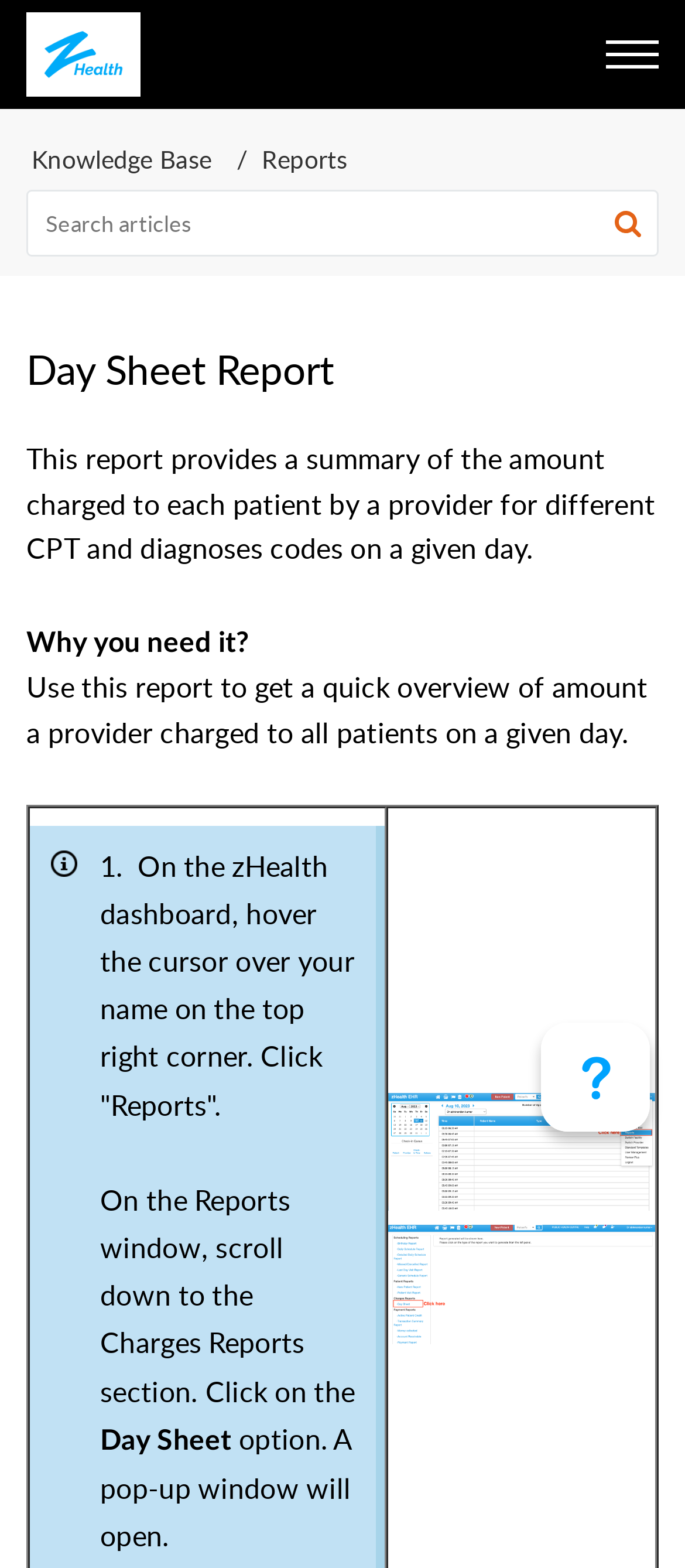Answer the question using only a single word or phrase: 
How many images are on the webpage?

5